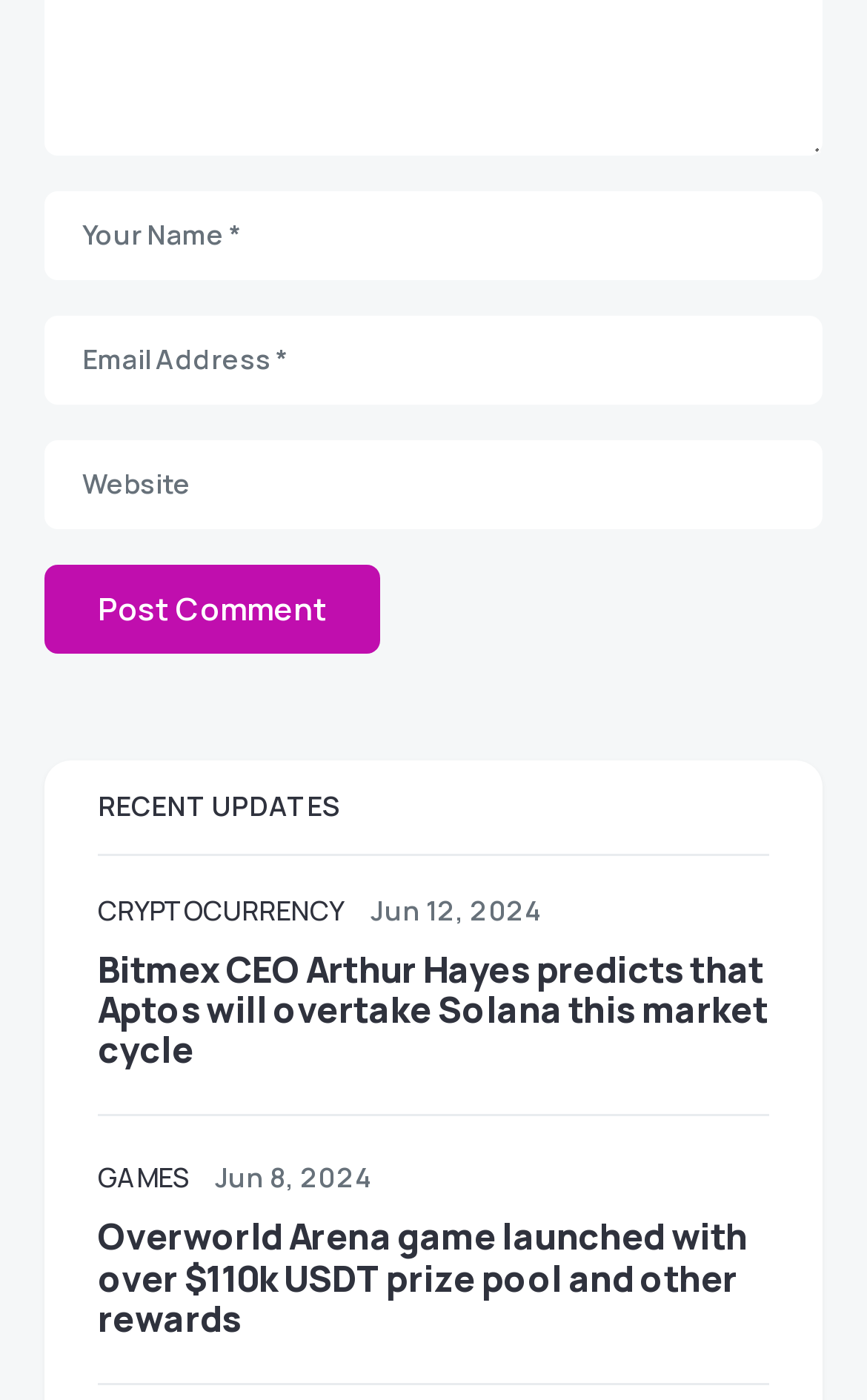Please specify the bounding box coordinates of the area that should be clicked to accomplish the following instruction: "Read the article about Bitmex CEO Arthur Hayes". The coordinates should consist of four float numbers between 0 and 1, i.e., [left, top, right, bottom].

[0.113, 0.674, 0.886, 0.767]